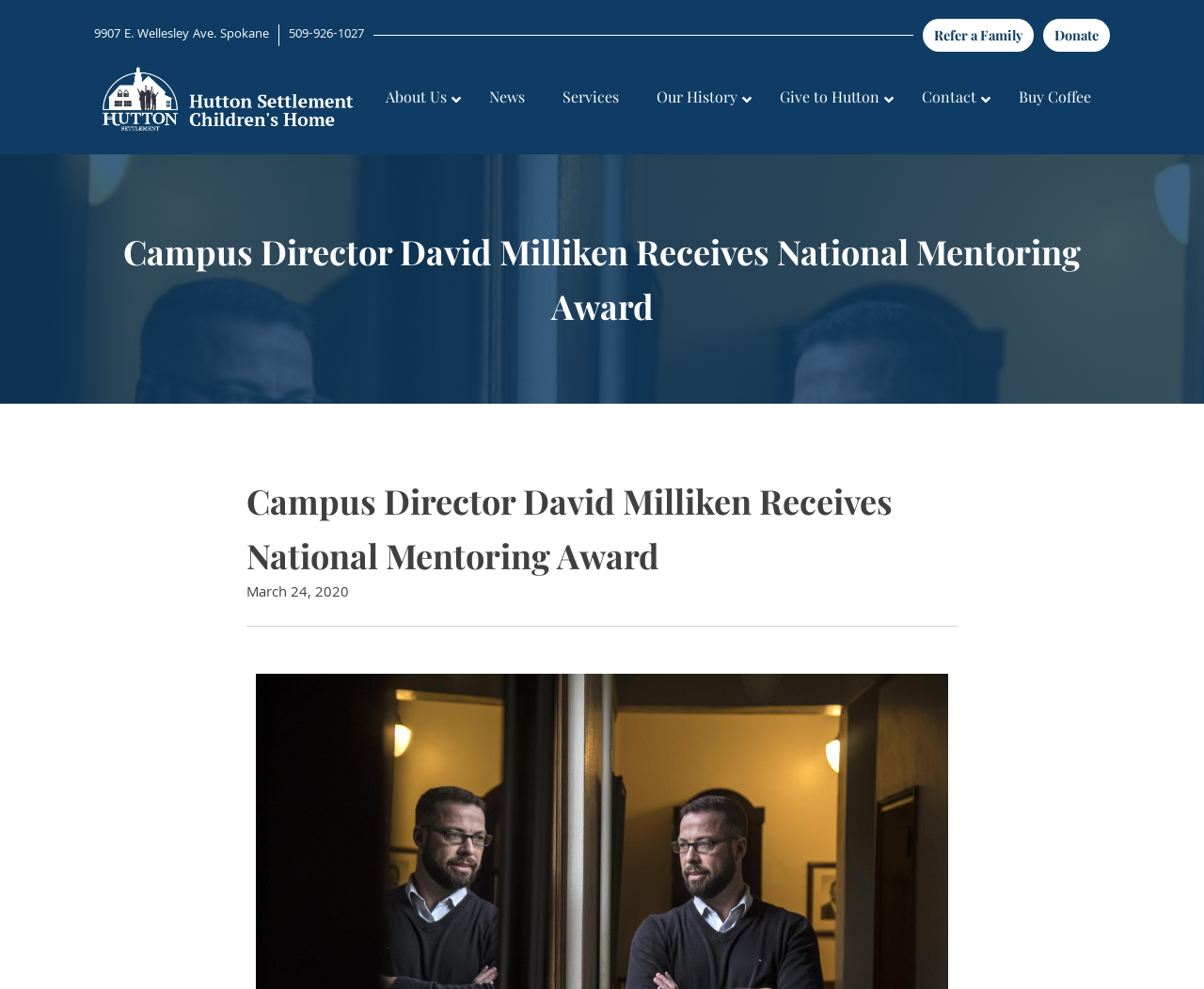Provide a single word or phrase to answer the given question: 
What is the date of the news article?

March 24, 2020